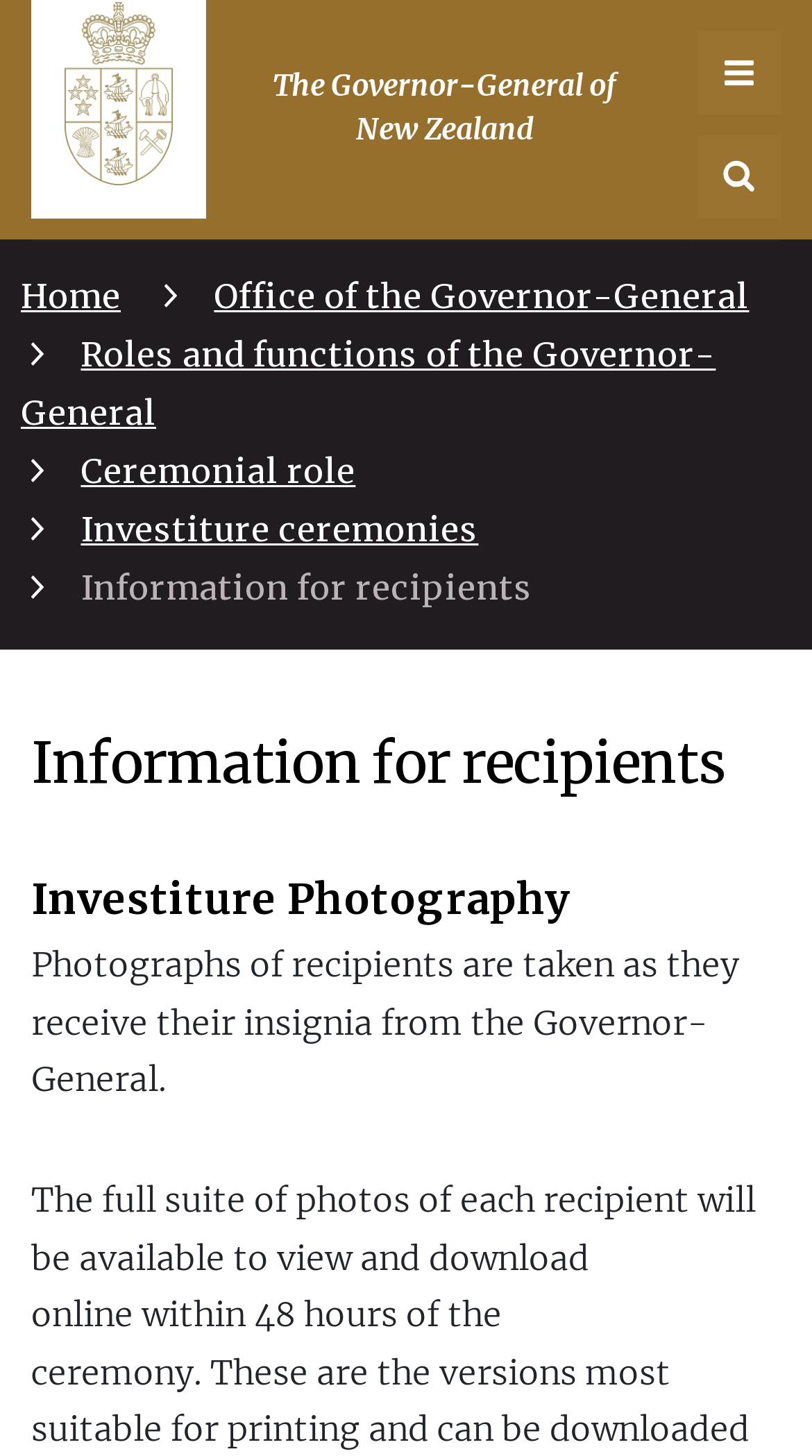Determine the bounding box coordinates of the target area to click to execute the following instruction: "Go home."

[0.079, 0.001, 0.213, 0.127]